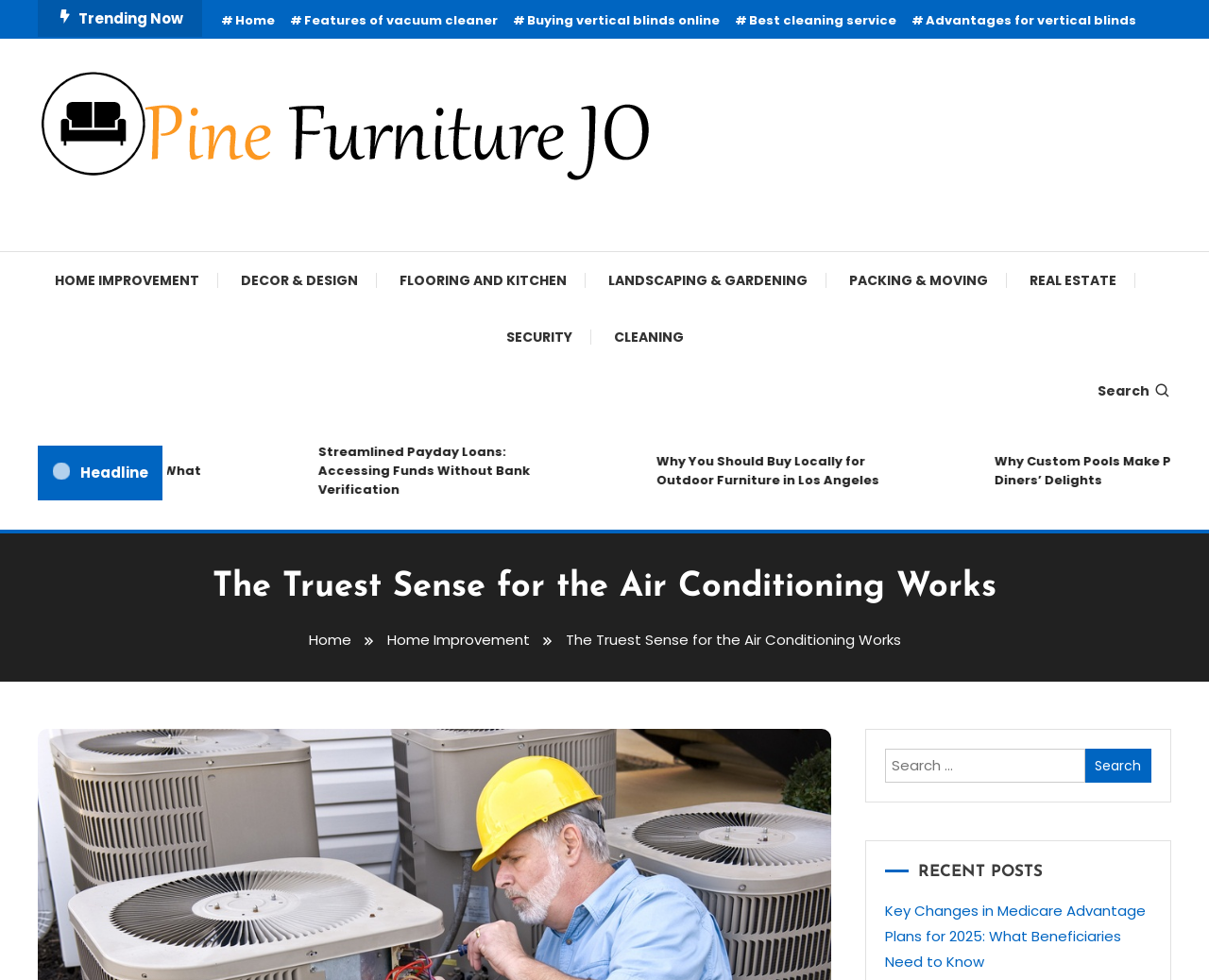Determine the bounding box for the UI element as described: "Buying vertical blinds online". The coordinates should be represented as four float numbers between 0 and 1, formatted as [left, top, right, bottom].

[0.424, 0.012, 0.595, 0.03]